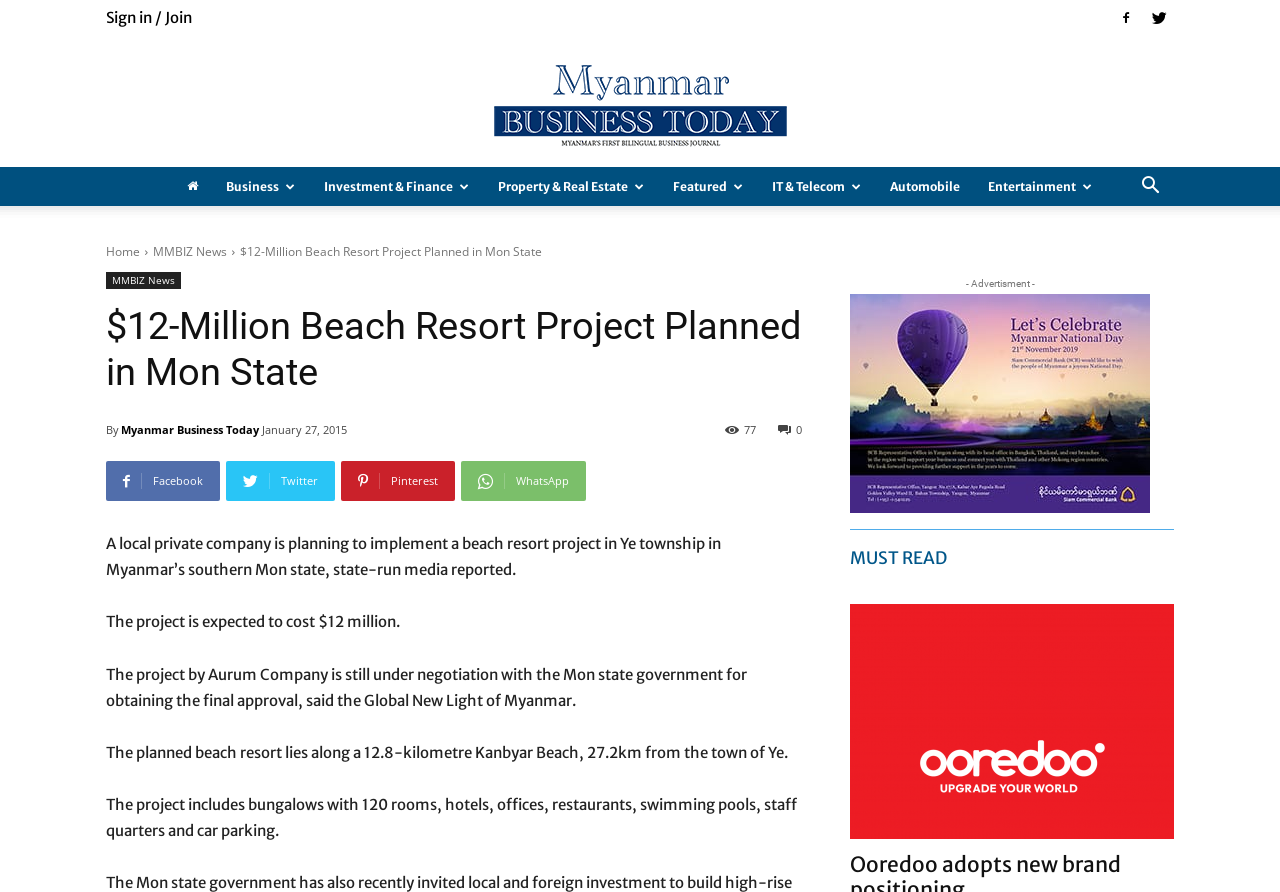Locate the bounding box coordinates of the element you need to click to accomplish the task described by this instruction: "Sign in or join the website".

[0.083, 0.009, 0.15, 0.03]